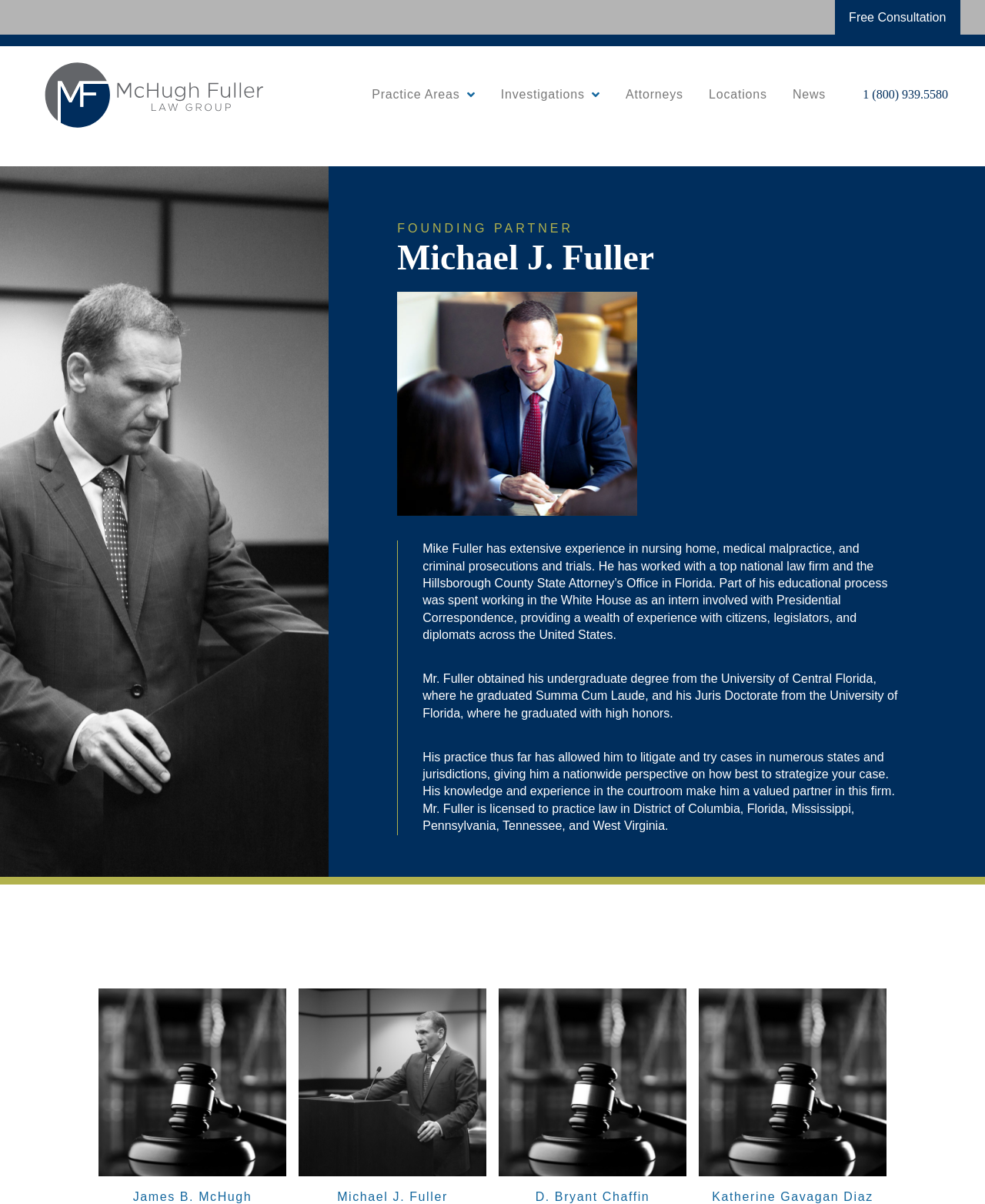What is the name of the founding partner?
Please give a detailed and thorough answer to the question, covering all relevant points.

I found the name of the founding partner by looking at the heading element with the text 'Michael J. Fuller' at coordinates [0.403, 0.197, 0.97, 0.232]. This element is a child of the static text element with the text 'FOUNDING PARTNER'.